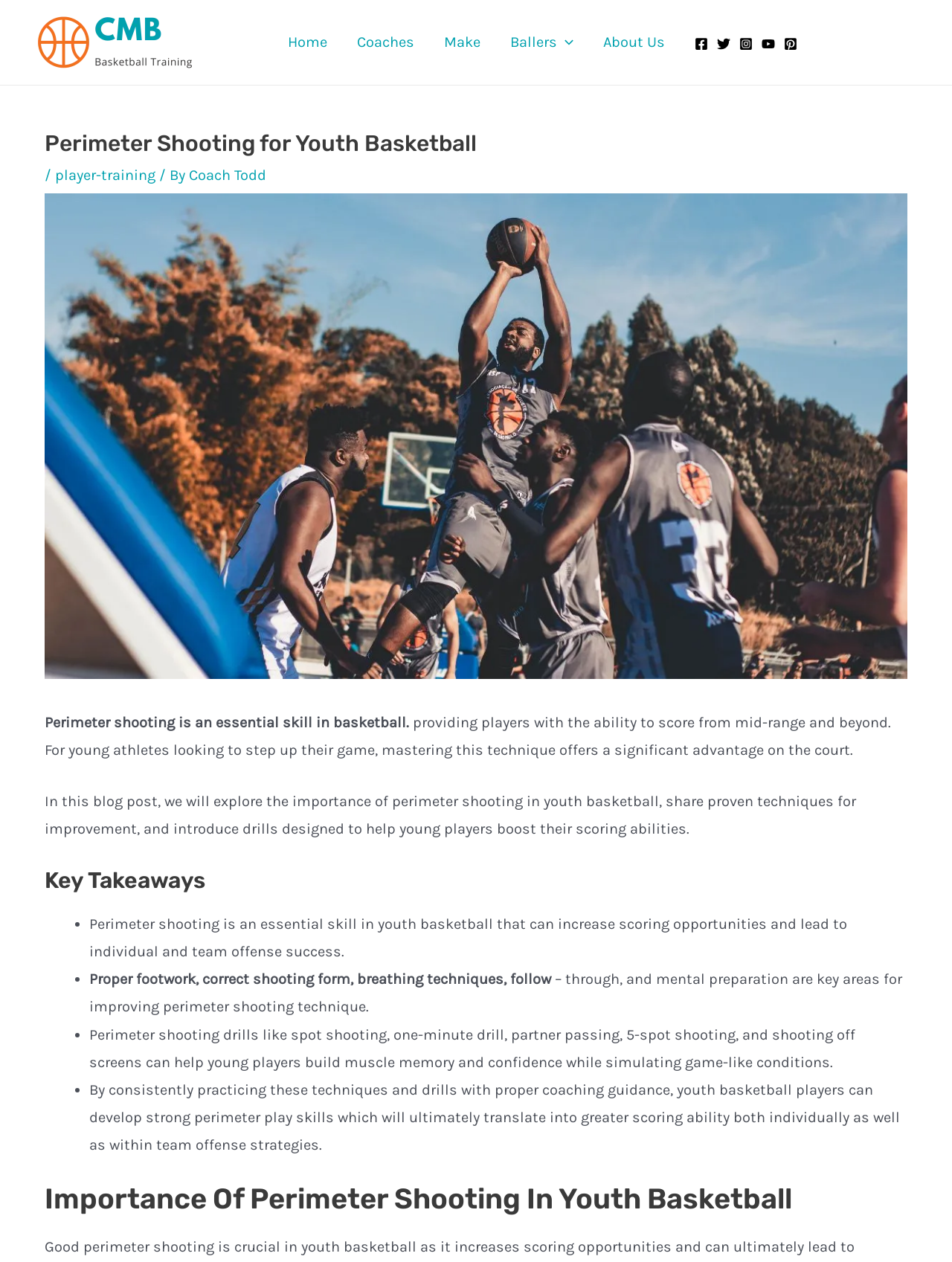Determine the bounding box coordinates for the area that should be clicked to carry out the following instruction: "Toggle the 'Ballers Menu'".

[0.52, 0.01, 0.618, 0.057]